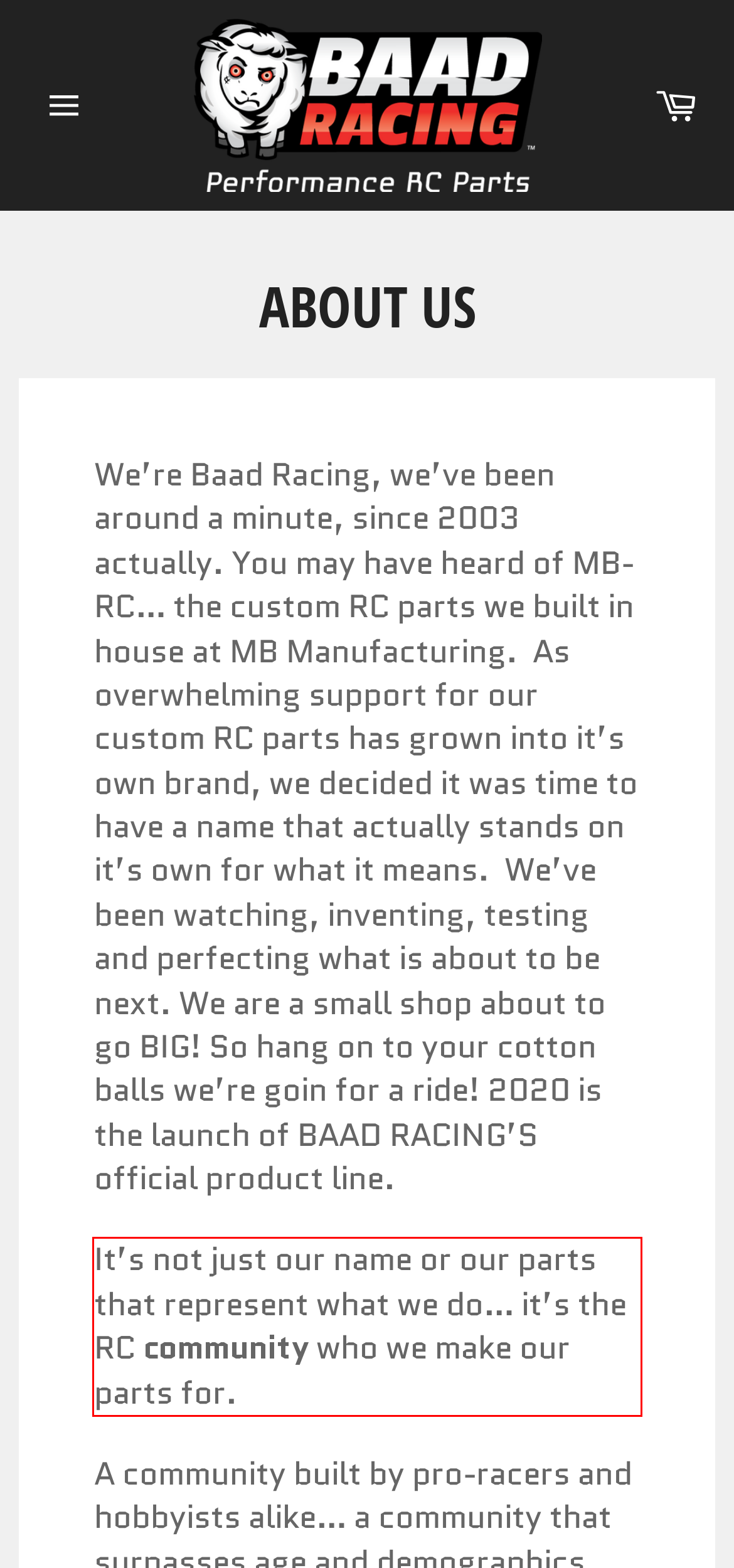You are looking at a screenshot of a webpage with a red rectangle bounding box. Use OCR to identify and extract the text content found inside this red bounding box.

It’s not just our name or our parts that represent what we do… it’s the RC community who we make our parts for.